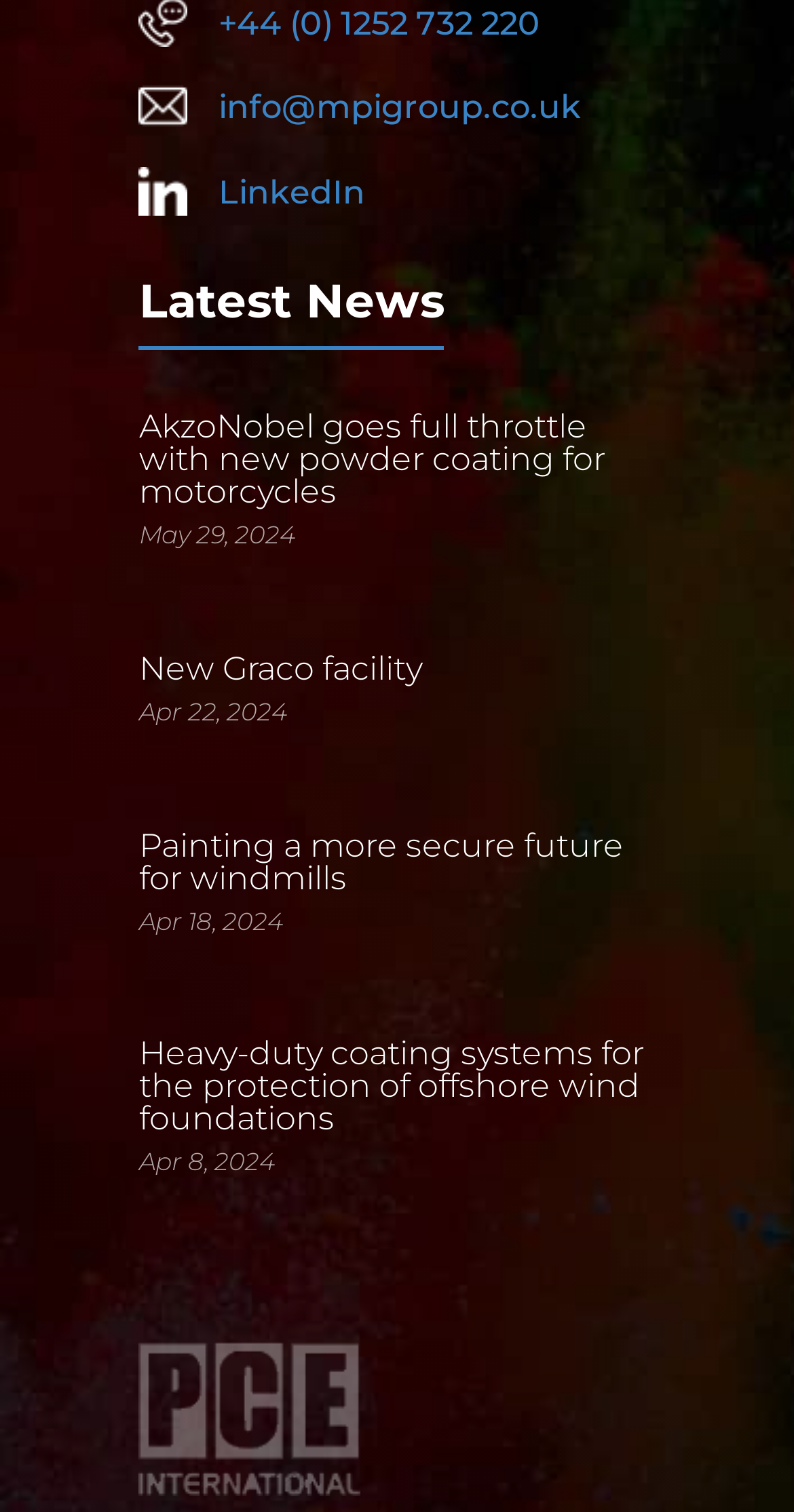Answer the question below with a single word or a brief phrase: 
What is the latest news article about?

AkzoNobel